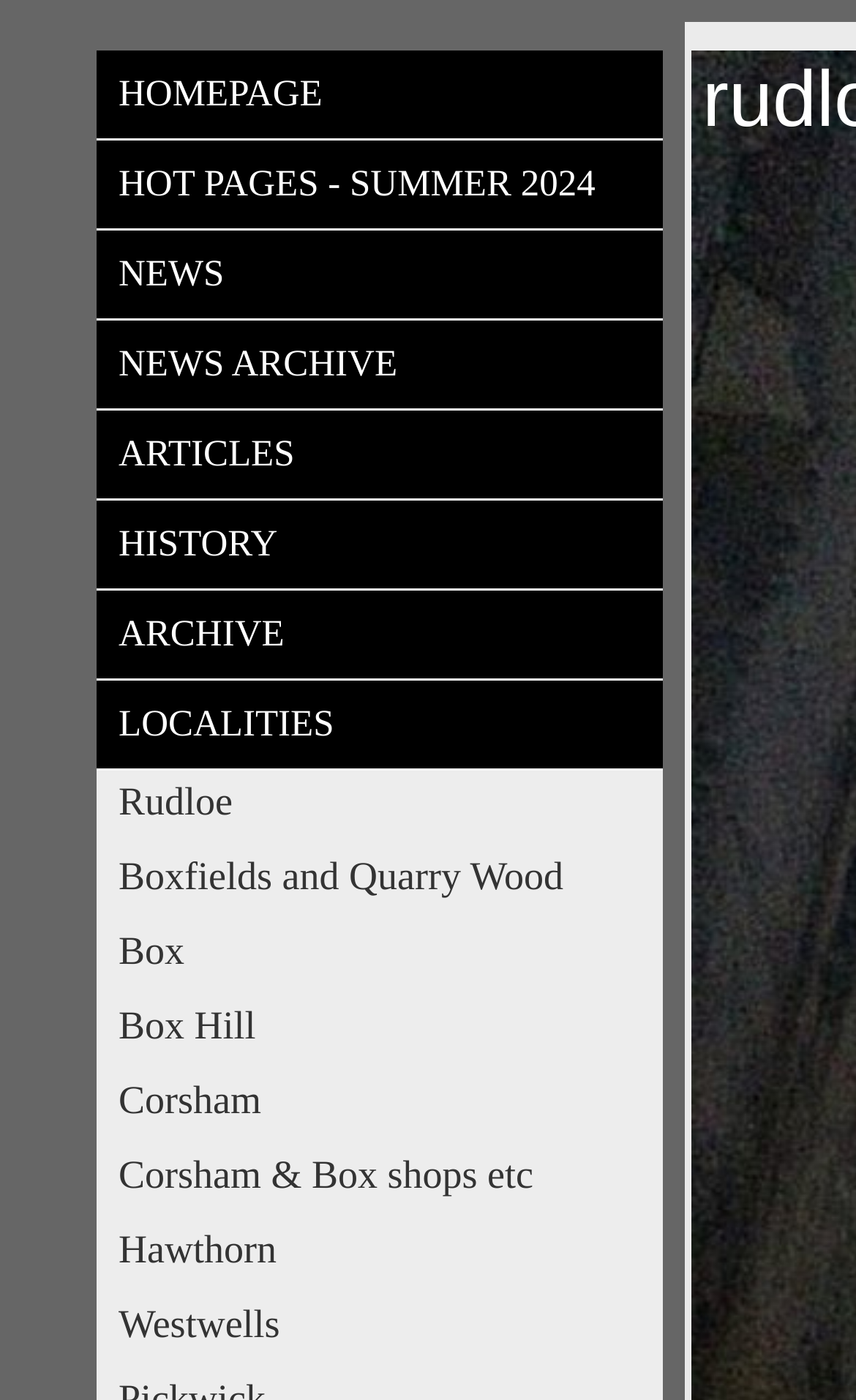Please answer the following question using a single word or phrase: 
How many links are related to locations?

8